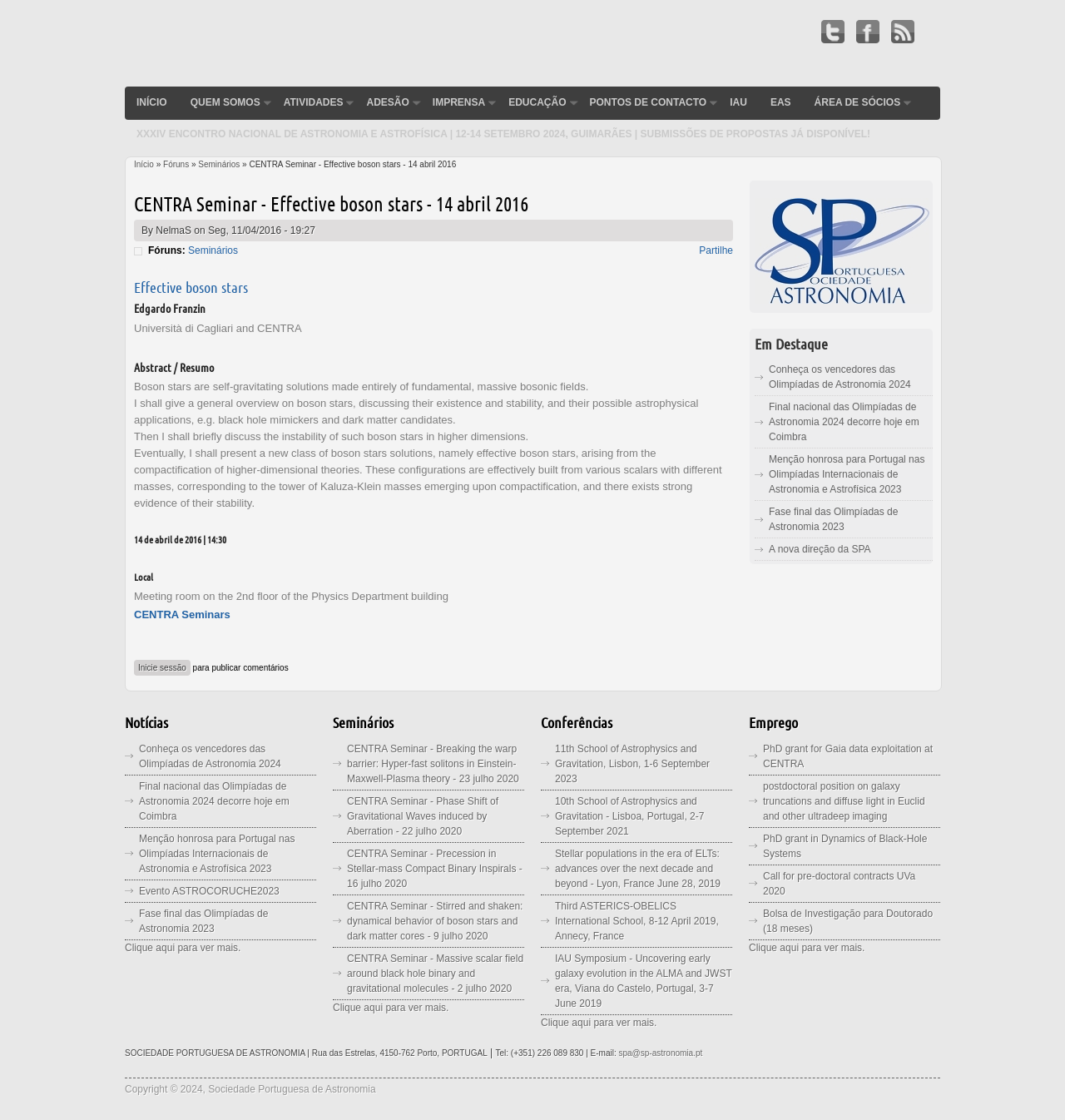Who is the speaker of the seminar?
Please give a detailed and elaborate answer to the question based on the image.

The speaker of the seminar is Edgardo Franzin, which is mentioned in the heading 'Edgardo Franzin' under the seminar details, and also in the text 'Università di Cagliari and CENTRA' which is the affiliation of the speaker.